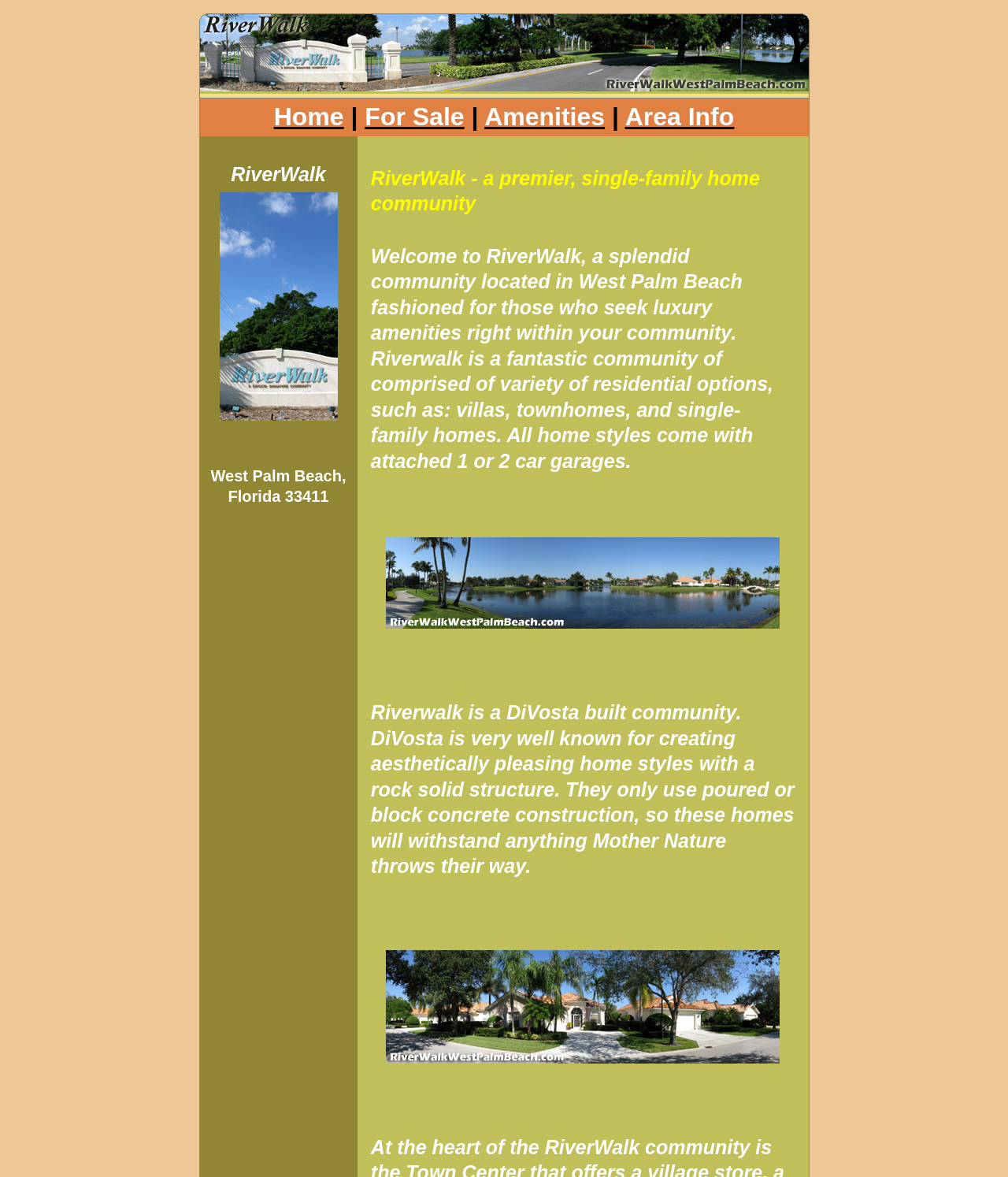Generate a comprehensive description of the webpage content.

The webpage is about RiverWalk, a residential community in West Palm Beach, Florida. At the top, there is a navigation menu with links to "Home", "For Sale", "Amenities", and "Area Info". Below the navigation menu, there is a section with two images, one of which is a sign at the gated entrance to the RiverWalk neighborhood. To the right of the images, there is a text block displaying the community's address, "West Palm Beach, Florida 33411".

Below this section, there is a welcome message that introduces RiverWalk as a community offering luxury amenities and various residential options, including villas, townhomes, and single-family homes. The text is accompanied by an image of a footpath and bridges connecting different parts of the community.

Further down, there is another section of text that describes RiverWalk as a DiVosta-built community, known for its aesthetically pleasing home styles and solid construction. This section is accompanied by an image of well-kept homes and lawns with shade-giving trees.

Throughout the webpage, there are several images showcasing the community's features and amenities. The overall layout is organized, with clear headings and concise text, making it easy to navigate and find information about RiverWalk.